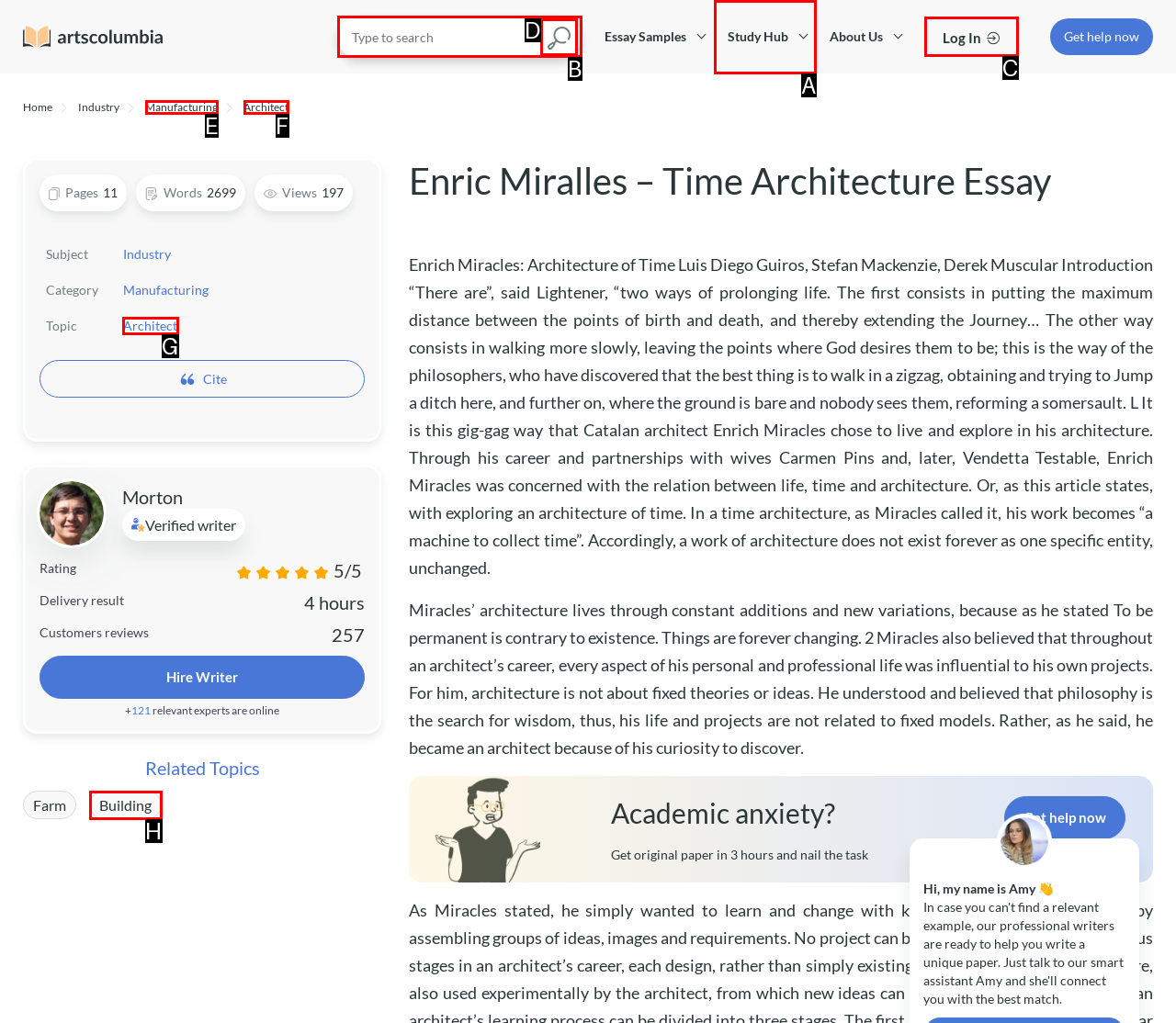Which lettered option should be clicked to achieve the task: Log in? Choose from the given choices.

C